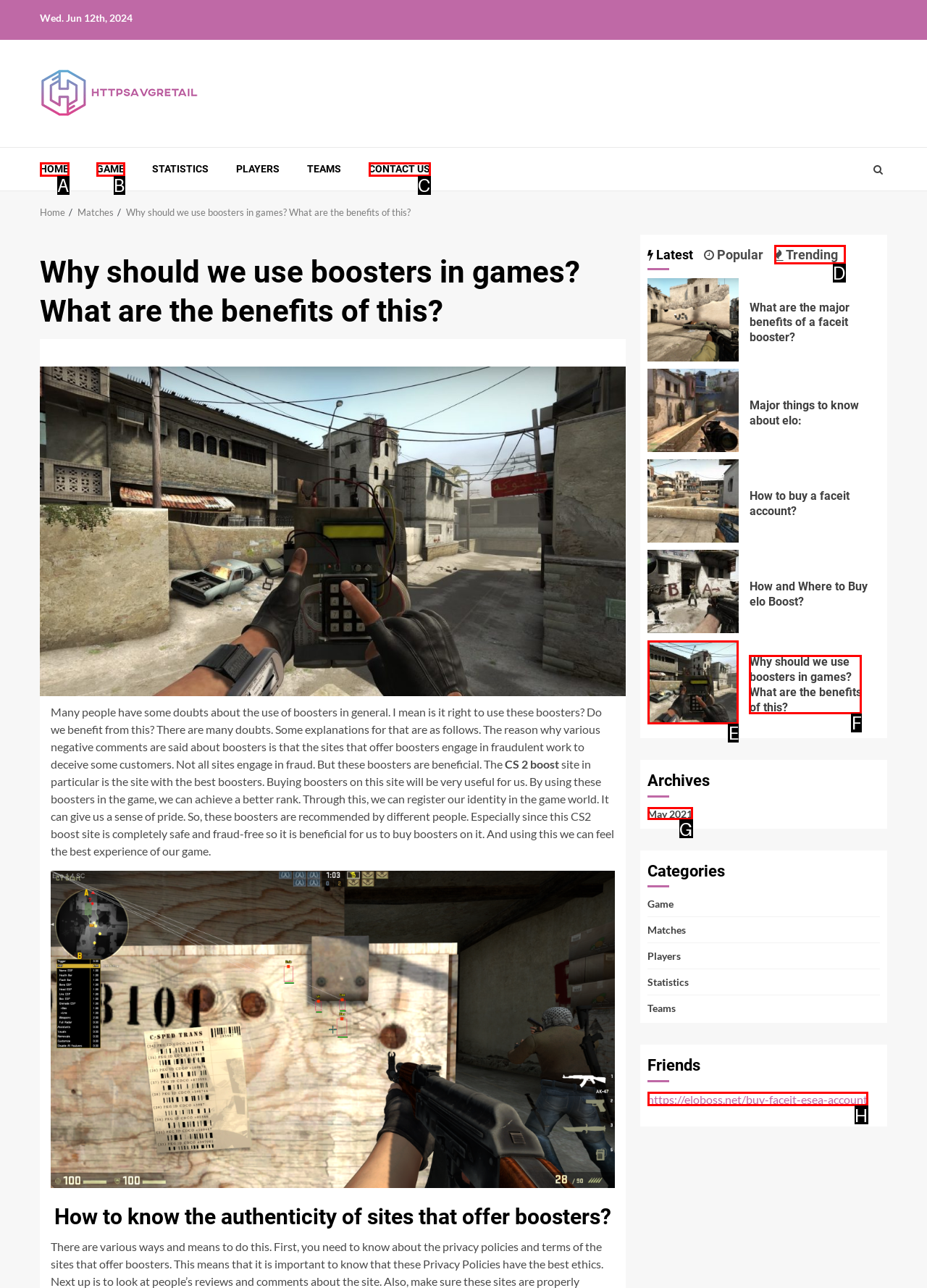Find the option that aligns with: Contact us
Provide the letter of the corresponding option.

C